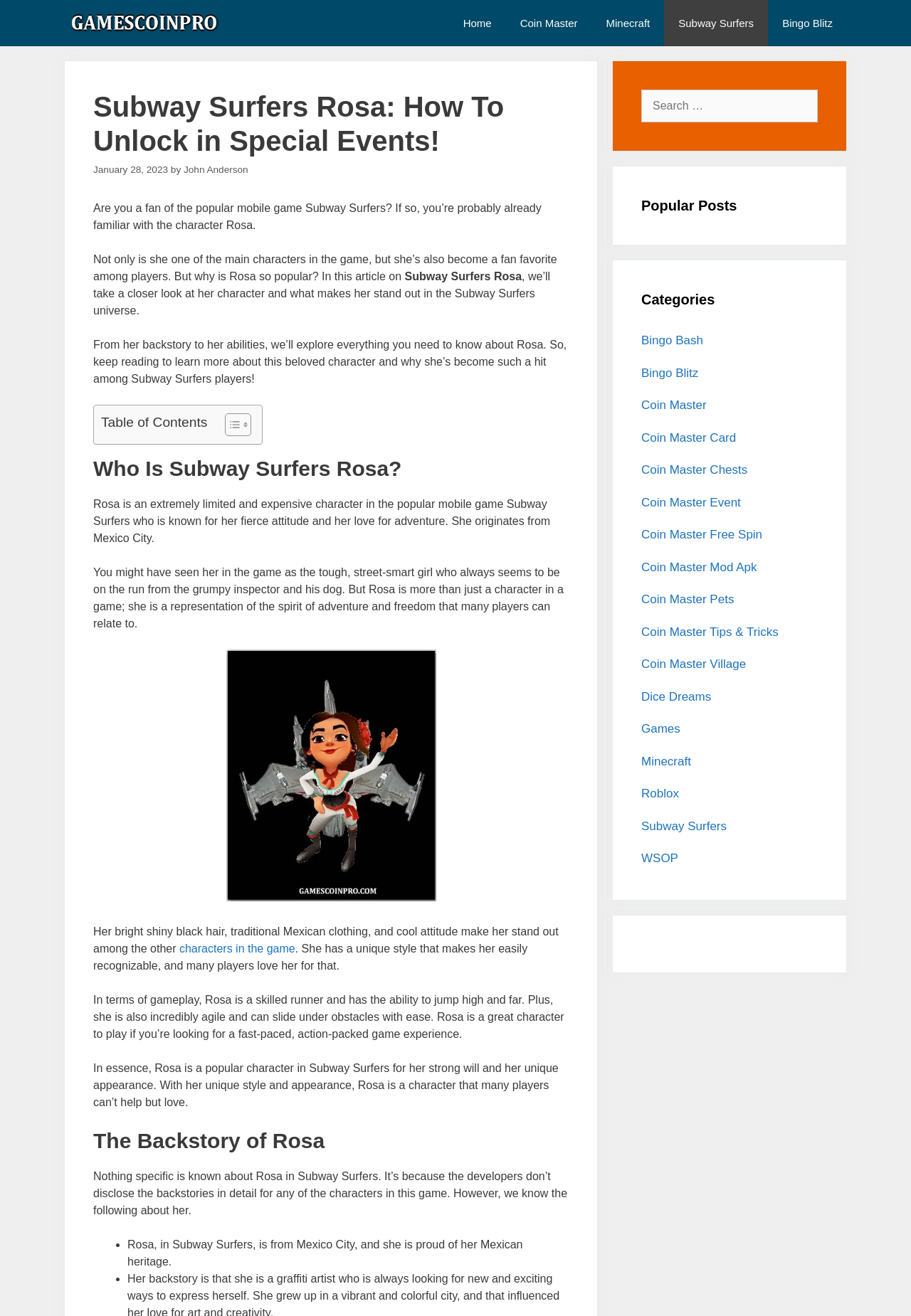Provide the bounding box coordinates in the format (top-left x, top-left y, bottom-right x, bottom-right y). All values are floating point numbers between 0 and 1. Determine the bounding box coordinate of the UI element described as: Coin Master Tips & Tricks

[0.704, 0.475, 0.854, 0.485]